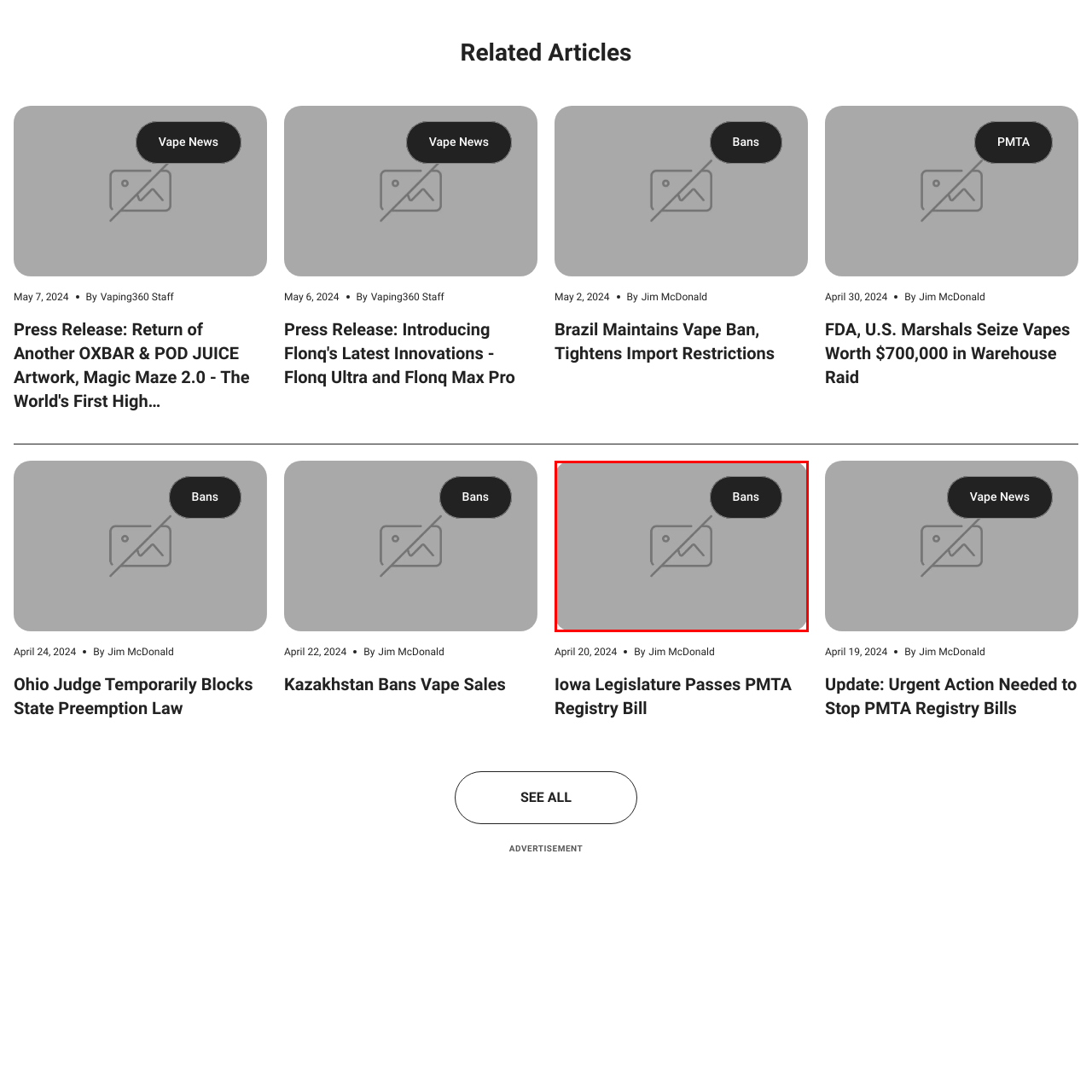Who is the author of the article?
Observe the image part marked by the red bounding box and give a detailed answer to the question.

The author of the article can be identified by looking at the caption, which credits Jim McDonald as the author of the article.